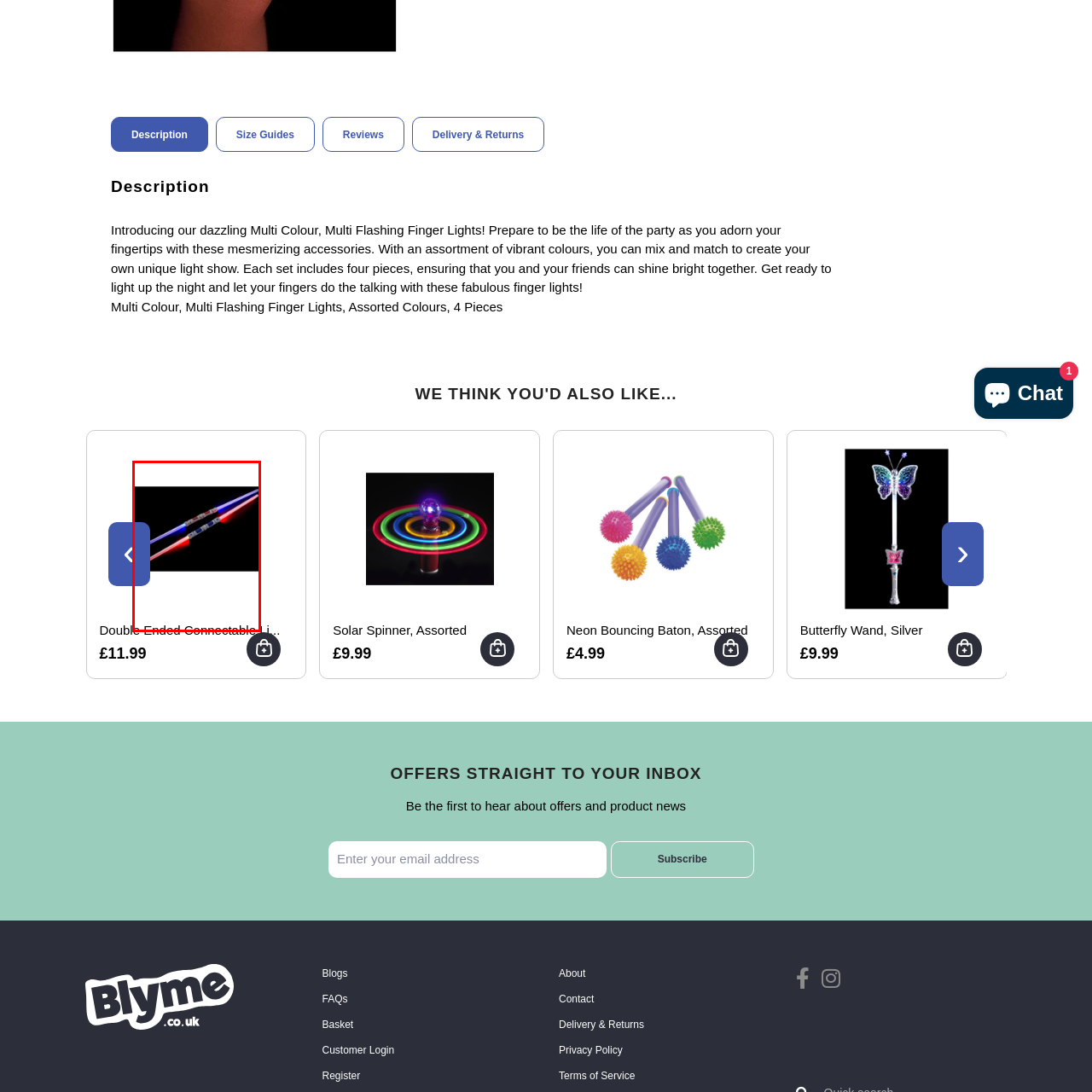What happens when the light swords are connected?
Focus on the area marked by the red bounding box and respond to the question with as much detail as possible.

The caption states that the light swords can easily be connected for extended fun, implying that connecting them will provide a longer and more enjoyable experience.